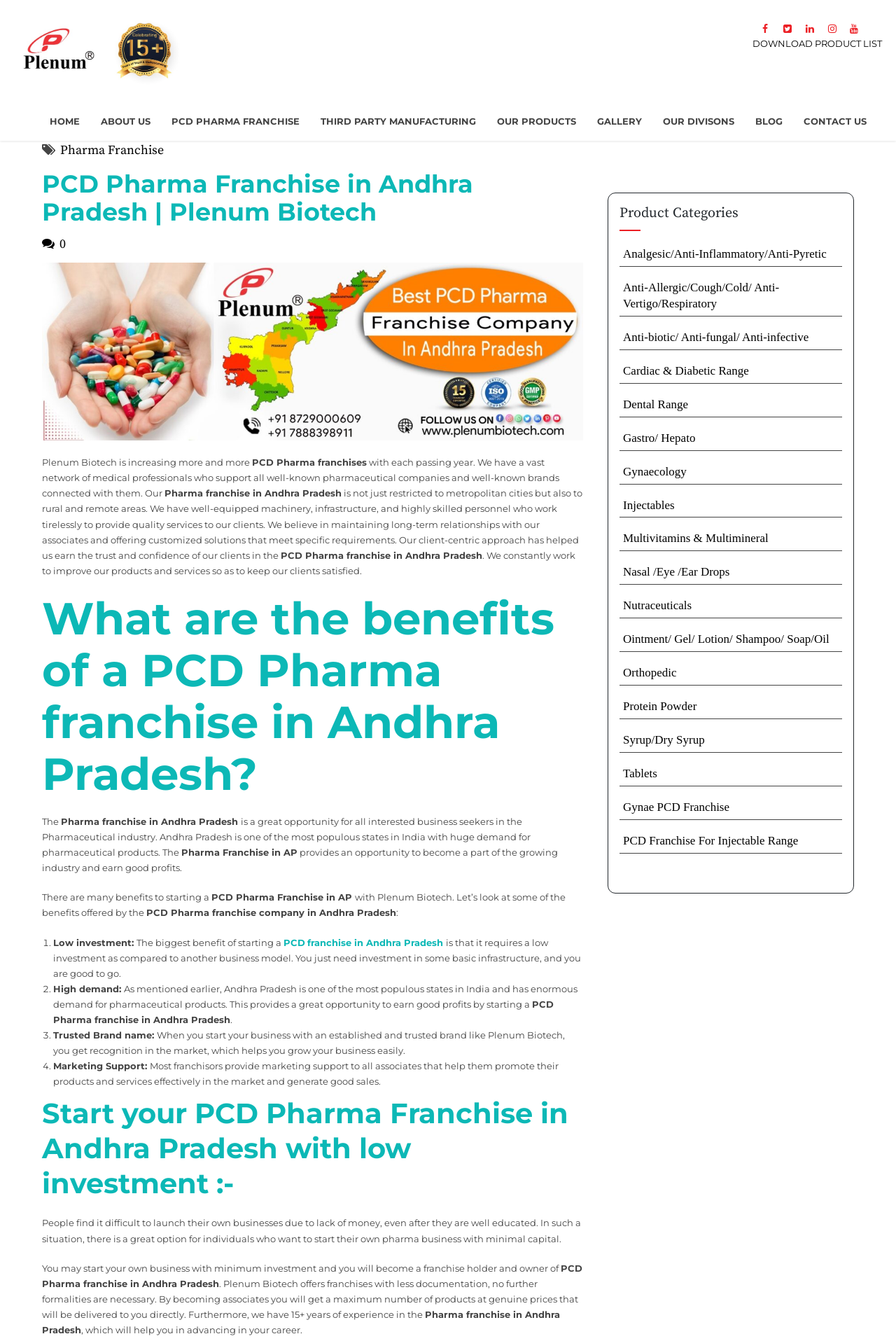Extract the bounding box coordinates of the UI element described: "Nasal /Eye /Ear Drops". Provide the coordinates in the format [left, top, right, bottom] with values ranging from 0 to 1.

[0.695, 0.422, 0.814, 0.432]